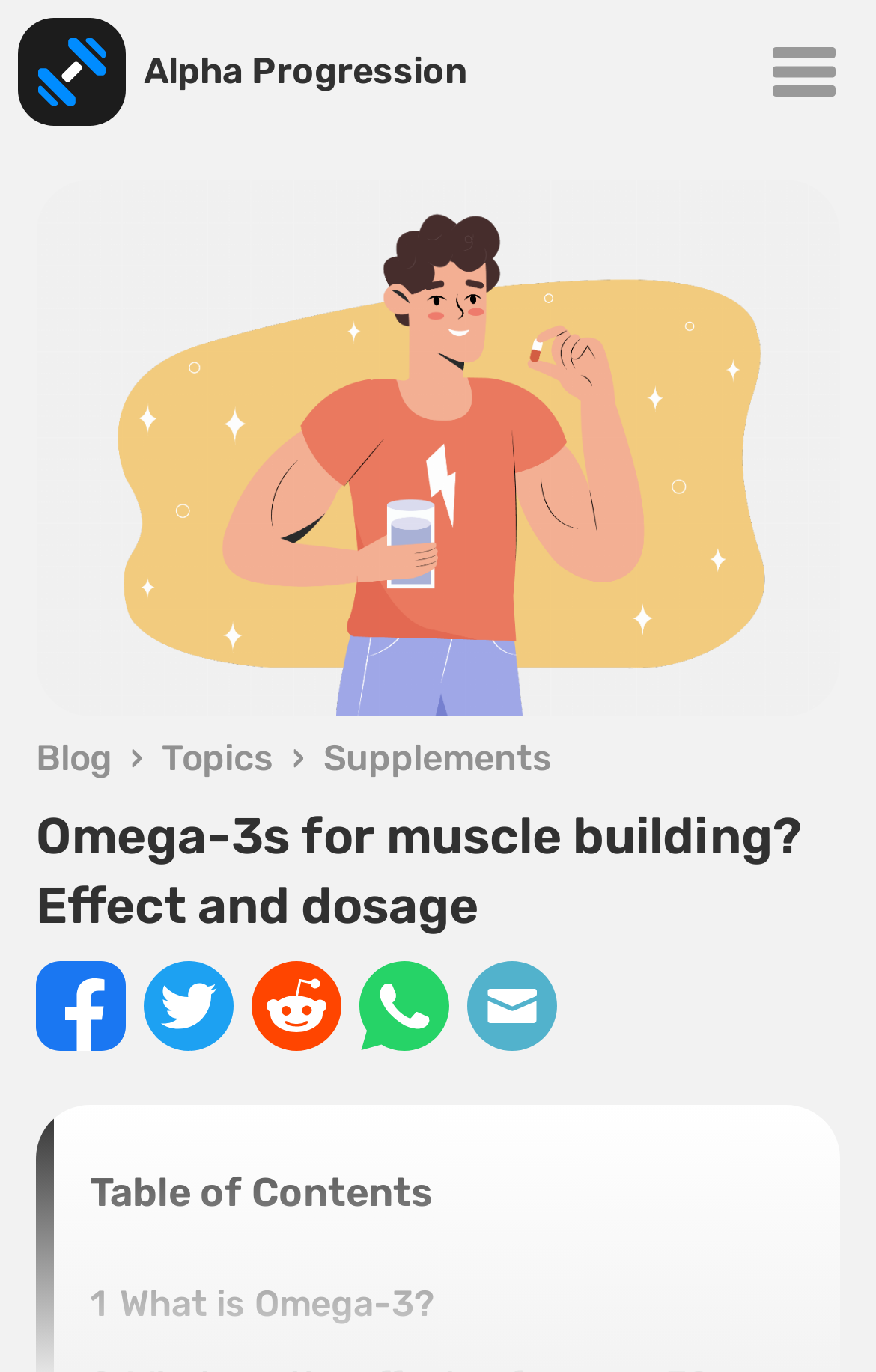Specify the bounding box coordinates of the element's area that should be clicked to execute the given instruction: "Go to the Features page". The coordinates should be four float numbers between 0 and 1, i.e., [left, top, right, bottom].

[0.369, 0.351, 0.631, 0.388]